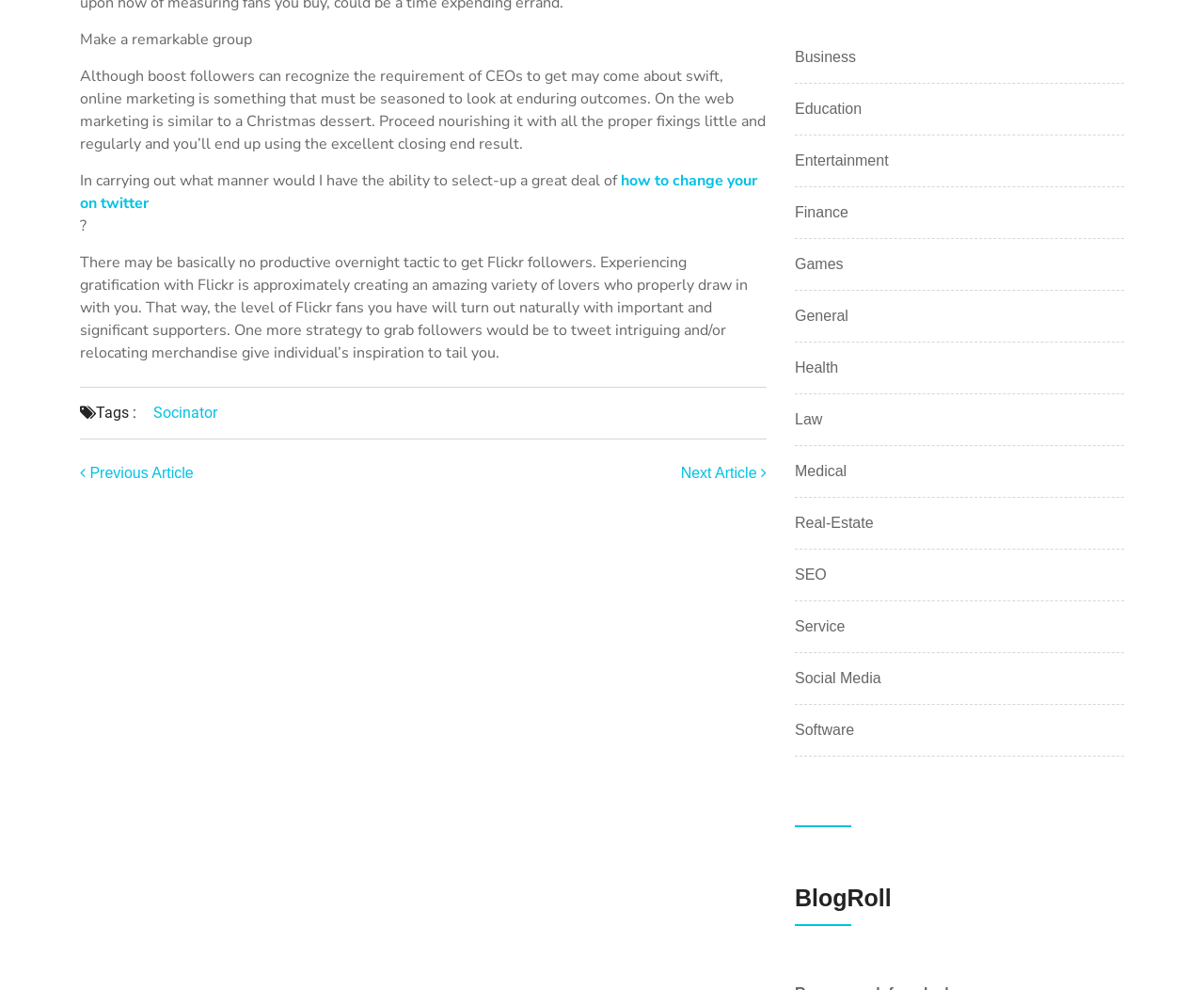Please determine the bounding box coordinates of the section I need to click to accomplish this instruction: "Click on 'Previous Article'".

[0.066, 0.47, 0.161, 0.486]